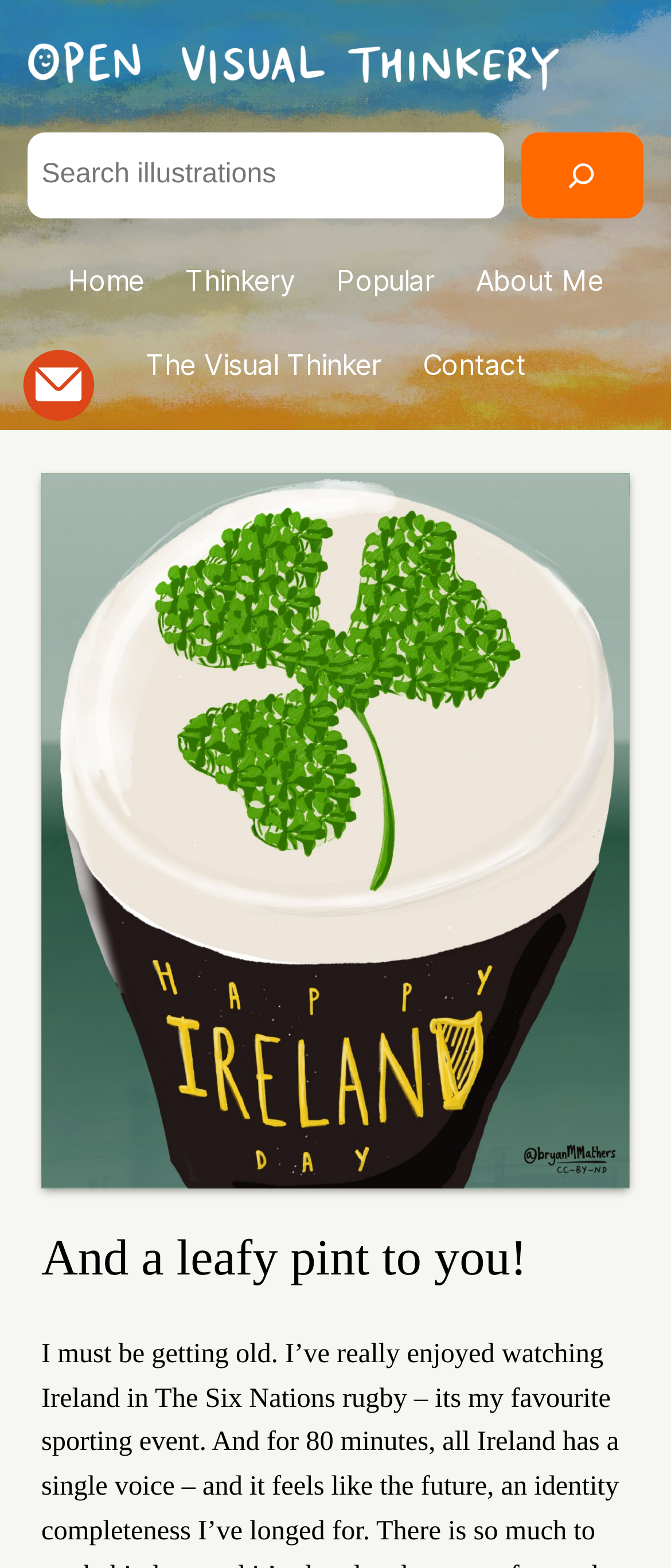Reply to the question below using a single word or brief phrase:
What is the object in the figure?

Leafy Pint